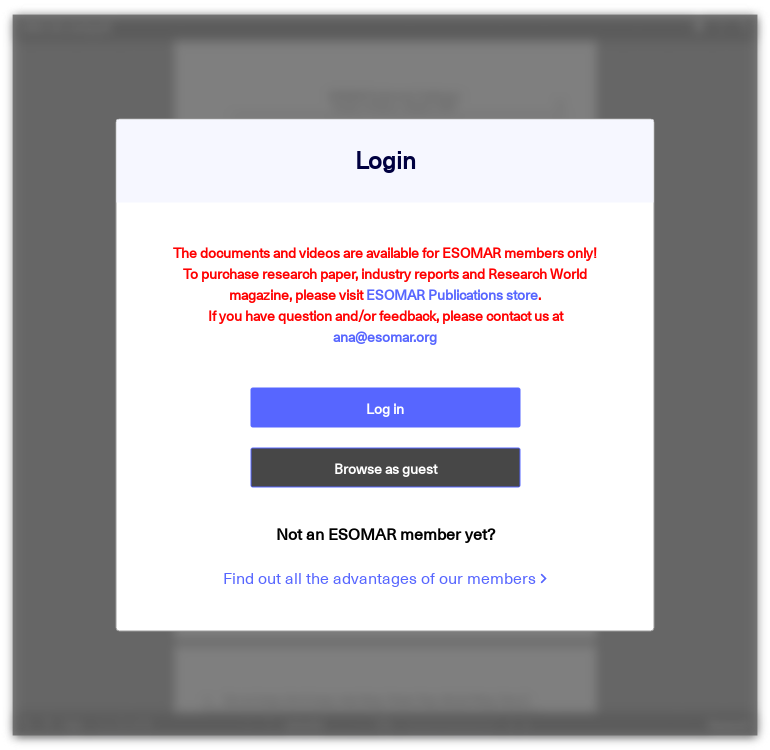What is provided below the login options?
Provide a well-explained and detailed answer to the question.

Below the login options, an email address for feedback and questions is provided, indicating support for users navigating the site and allowing them to reach out for assistance.